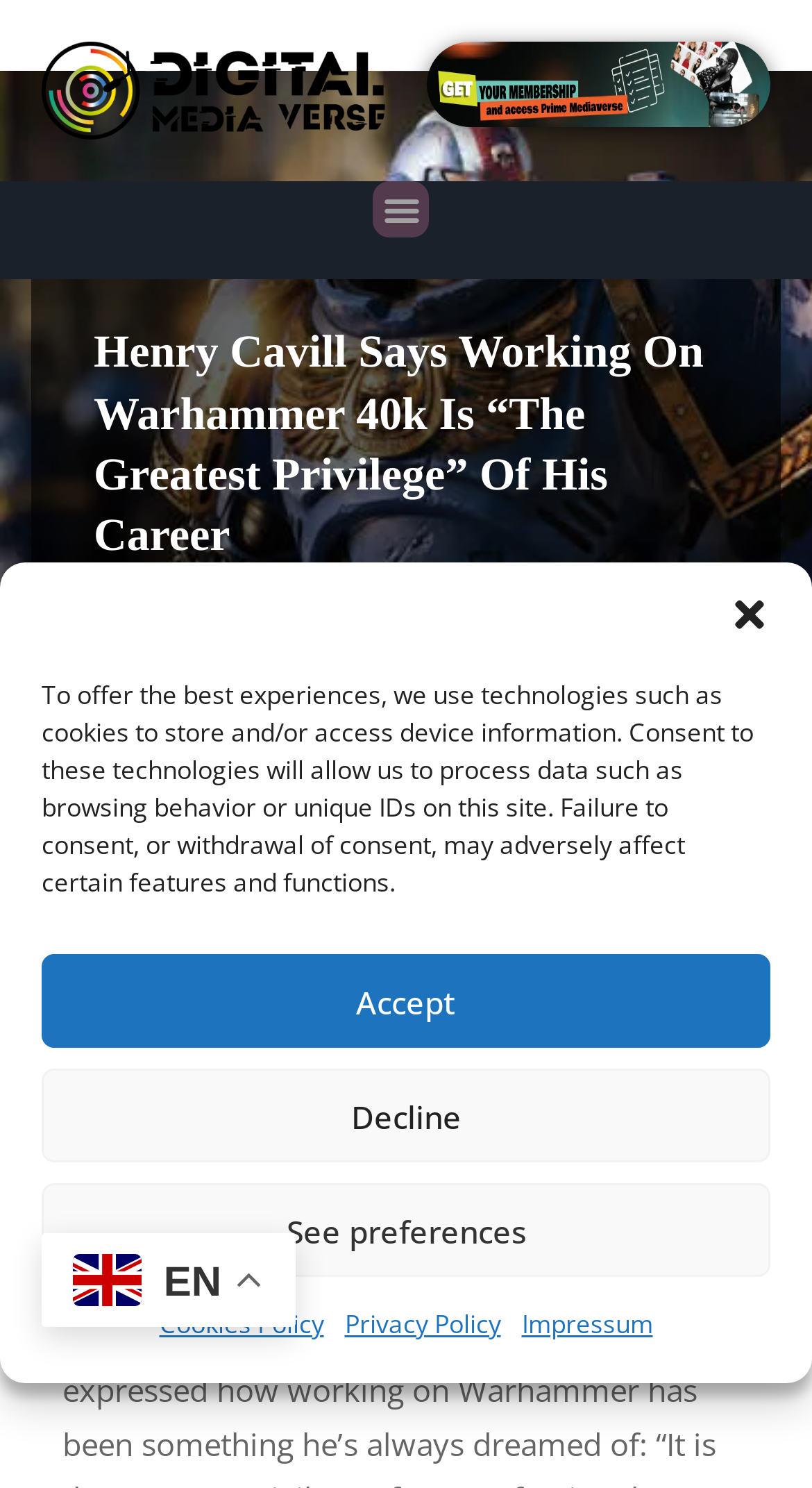Find the bounding box coordinates of the element's region that should be clicked in order to follow the given instruction: "Switch to English language". The coordinates should consist of four float numbers between 0 and 1, i.e., [left, top, right, bottom].

[0.09, 0.843, 0.174, 0.878]